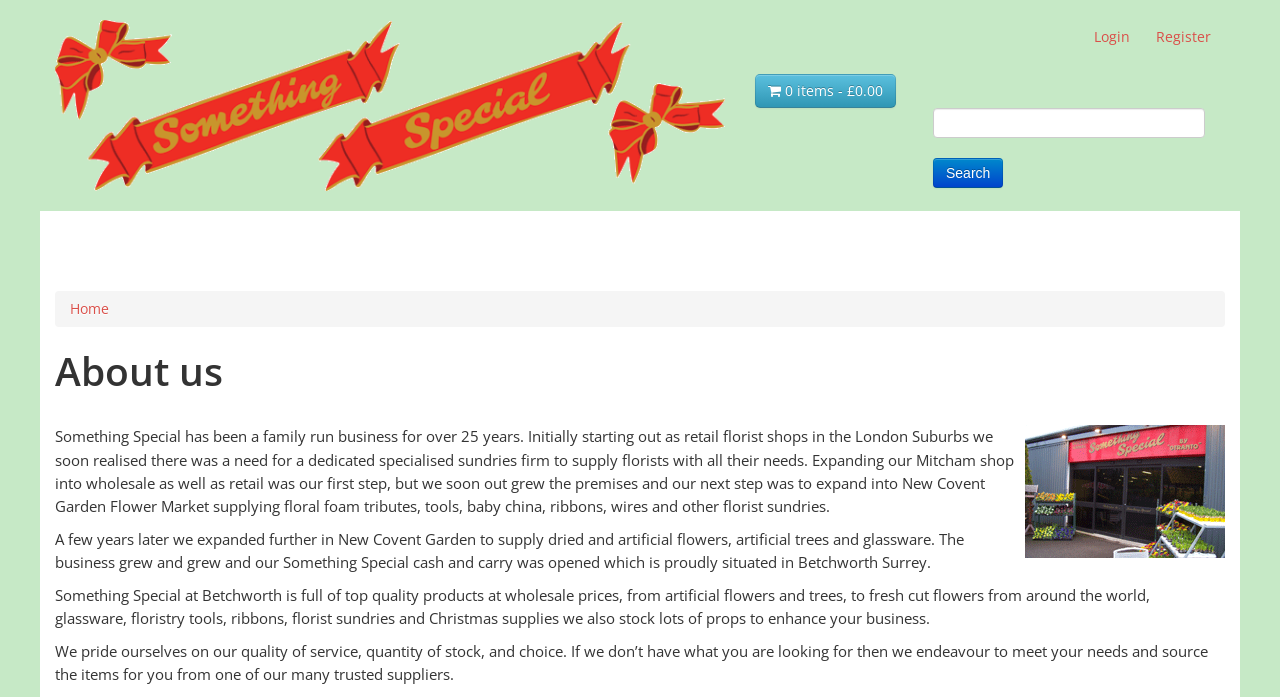What type of products does the business supply?
Look at the image and provide a short answer using one word or a phrase.

florist sundries